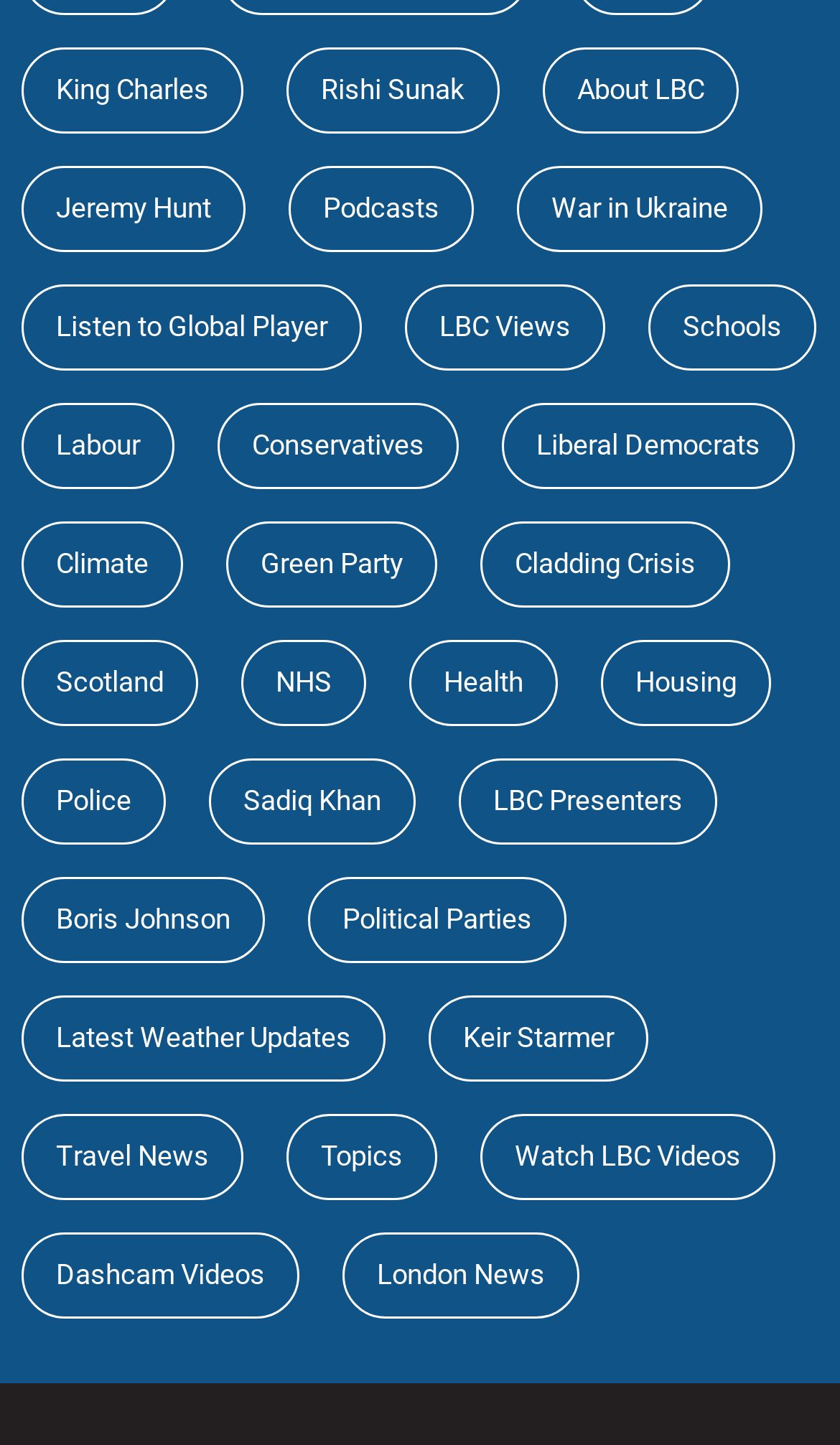Determine the coordinates of the bounding box that should be clicked to complete the instruction: "Get Latest Weather Updates". The coordinates should be represented by four float numbers between 0 and 1: [left, top, right, bottom].

[0.026, 0.688, 0.459, 0.748]